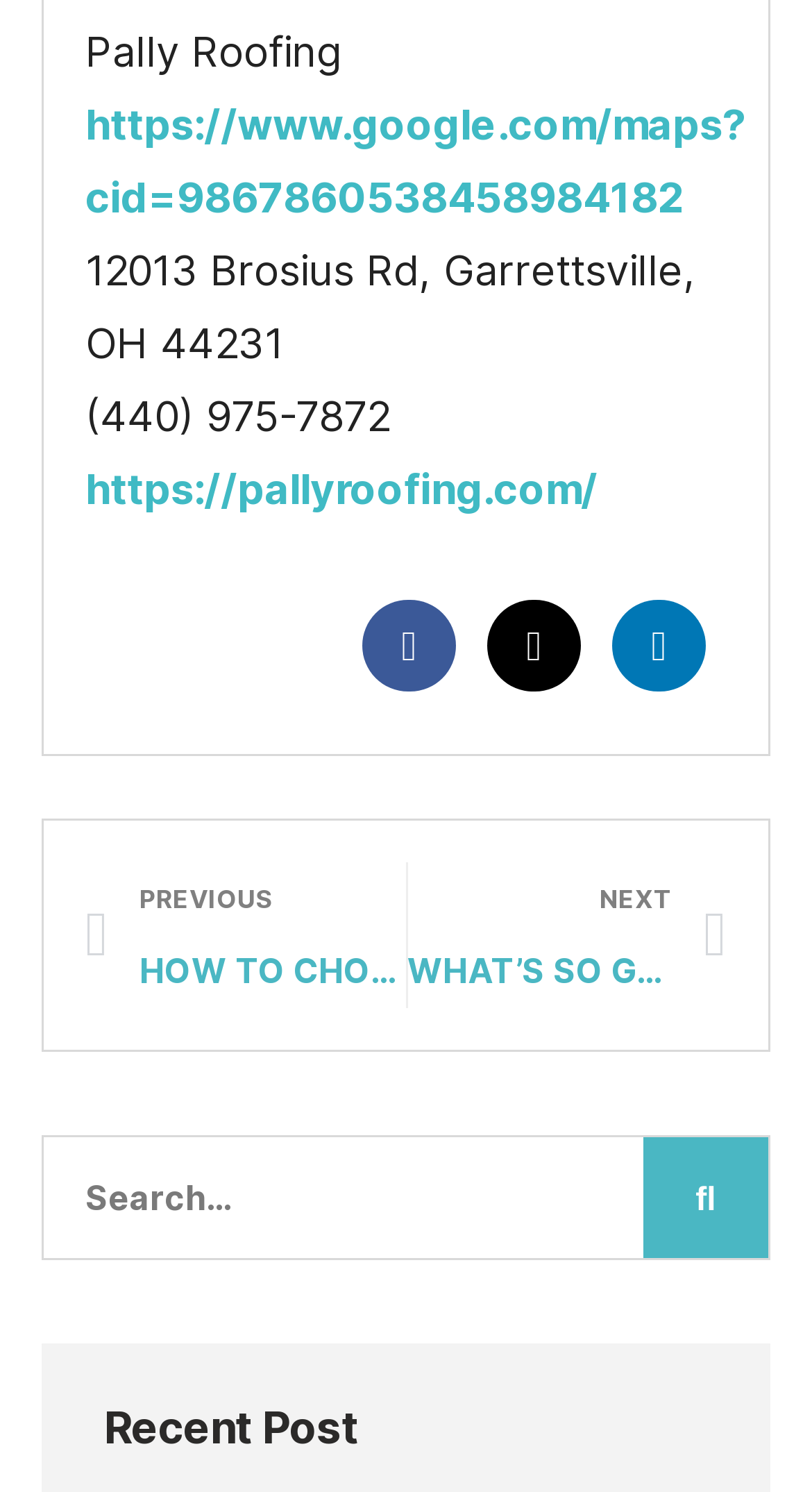What is the phone number?
Can you provide an in-depth and detailed response to the question?

The phone number is located below the company address, which is '(440) 975-7872'.